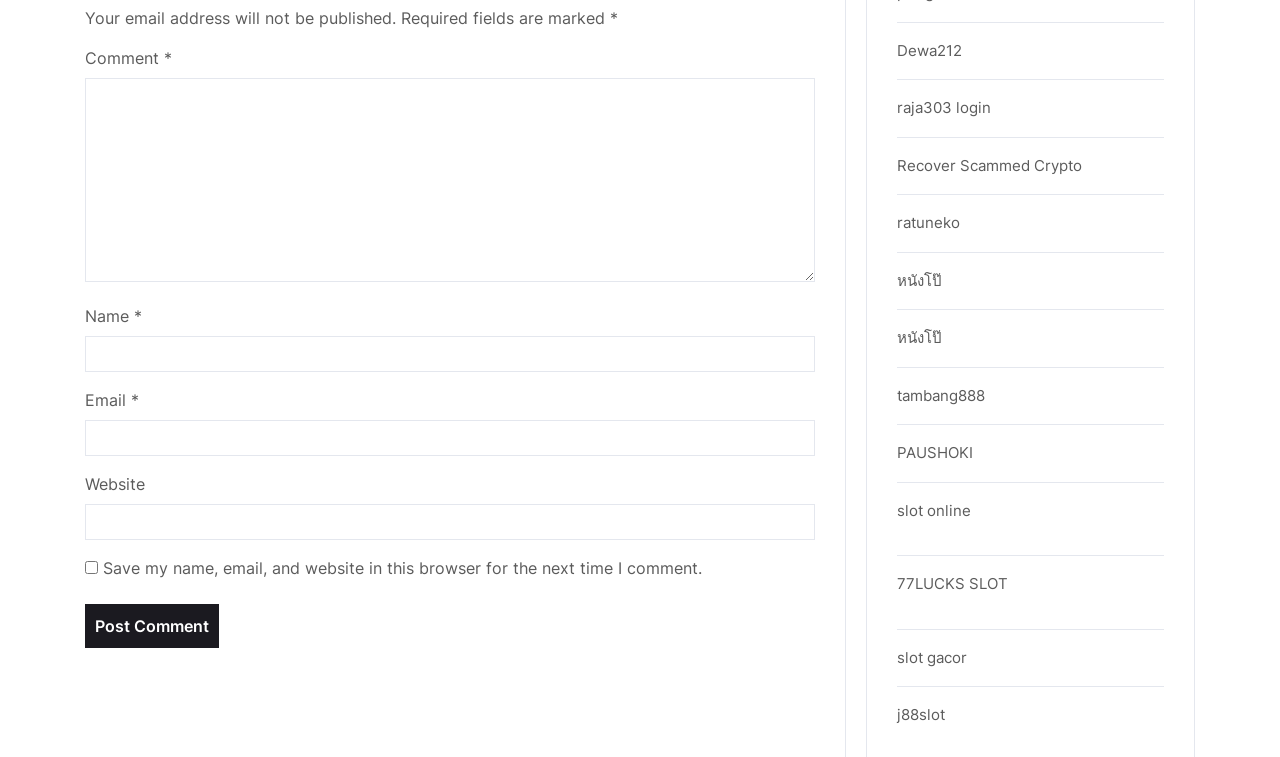Specify the bounding box coordinates of the element's region that should be clicked to achieve the following instruction: "Type your name". The bounding box coordinates consist of four float numbers between 0 and 1, in the format [left, top, right, bottom].

[0.066, 0.444, 0.637, 0.492]